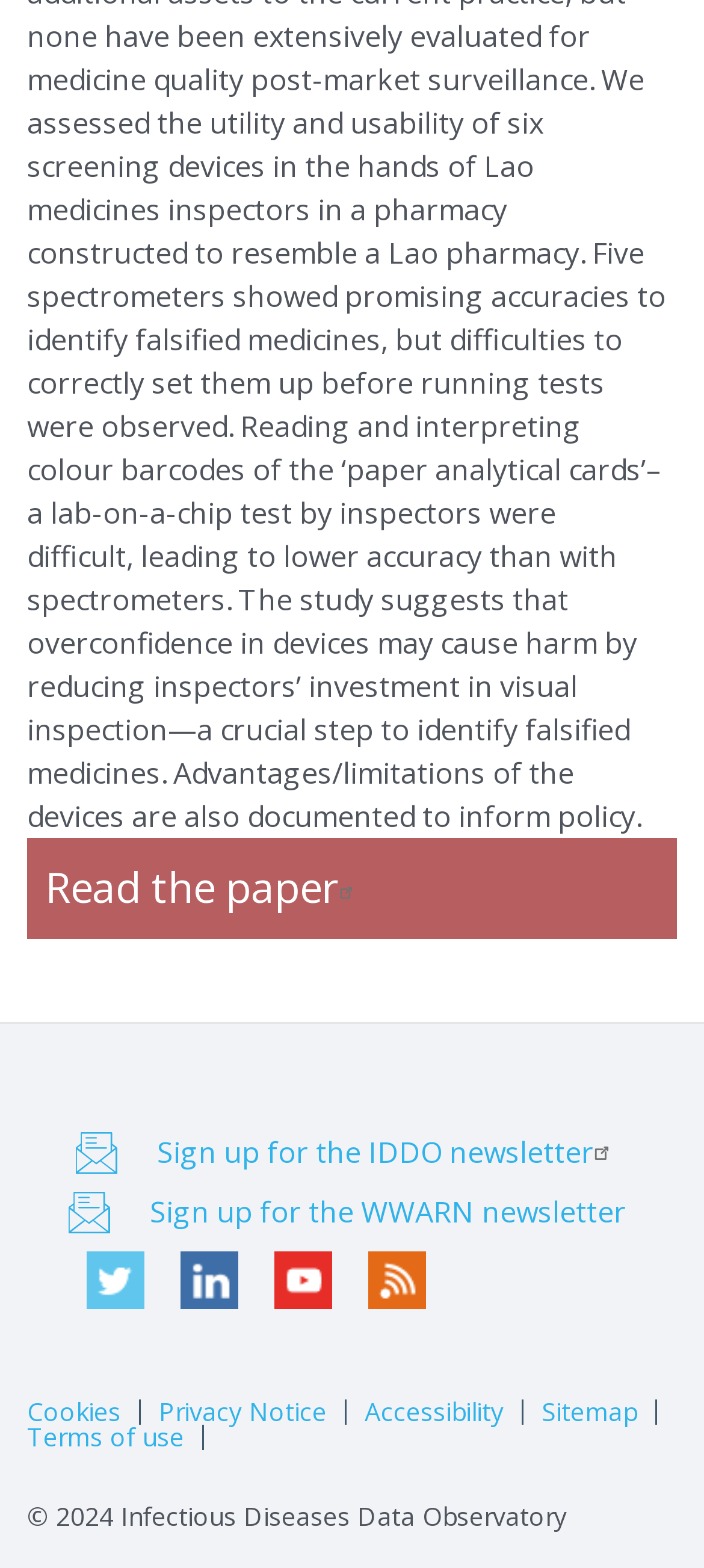Using the provided element description: "Cookies", identify the bounding box coordinates. The coordinates should be four floats between 0 and 1 in the order [left, top, right, bottom].

[0.038, 0.892, 0.172, 0.908]